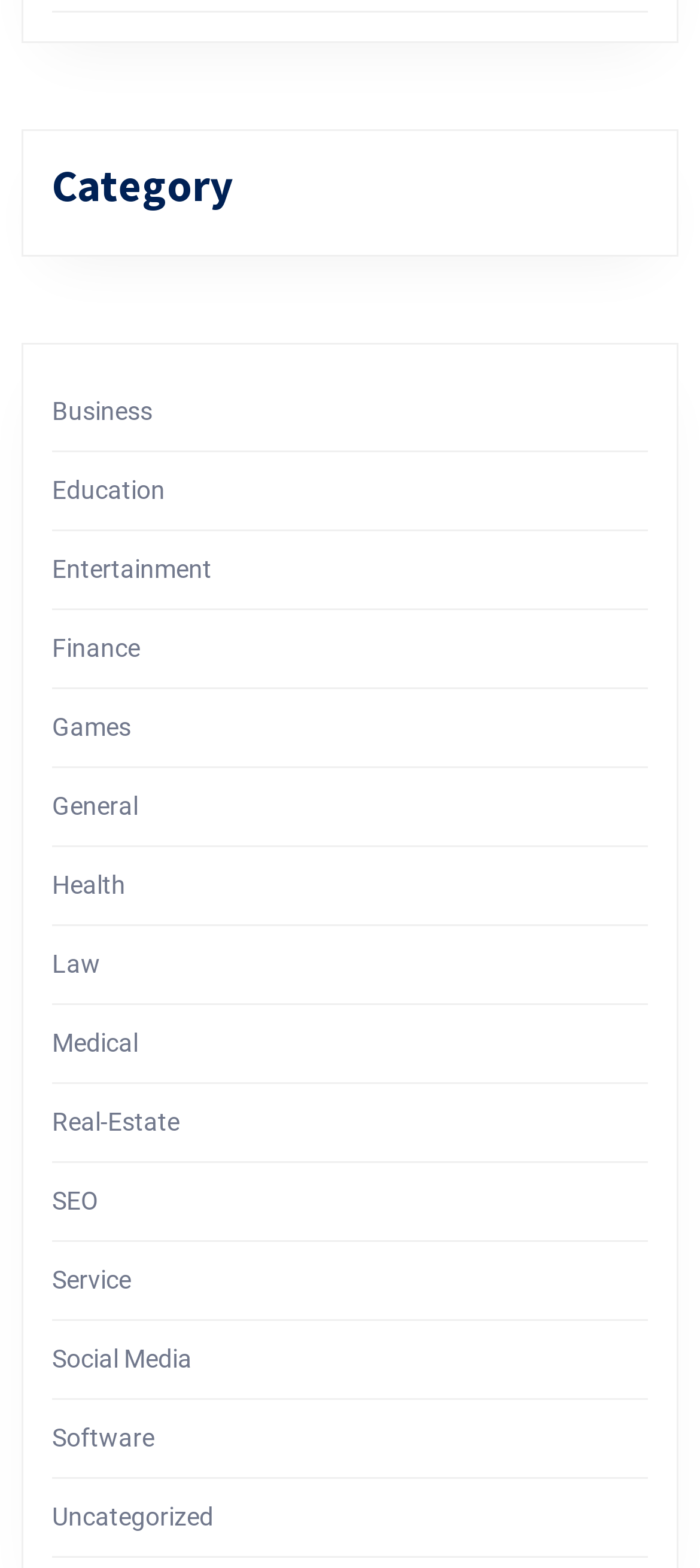Please find the bounding box coordinates of the element that you should click to achieve the following instruction: "Explore Finance category". The coordinates should be presented as four float numbers between 0 and 1: [left, top, right, bottom].

[0.074, 0.404, 0.2, 0.423]